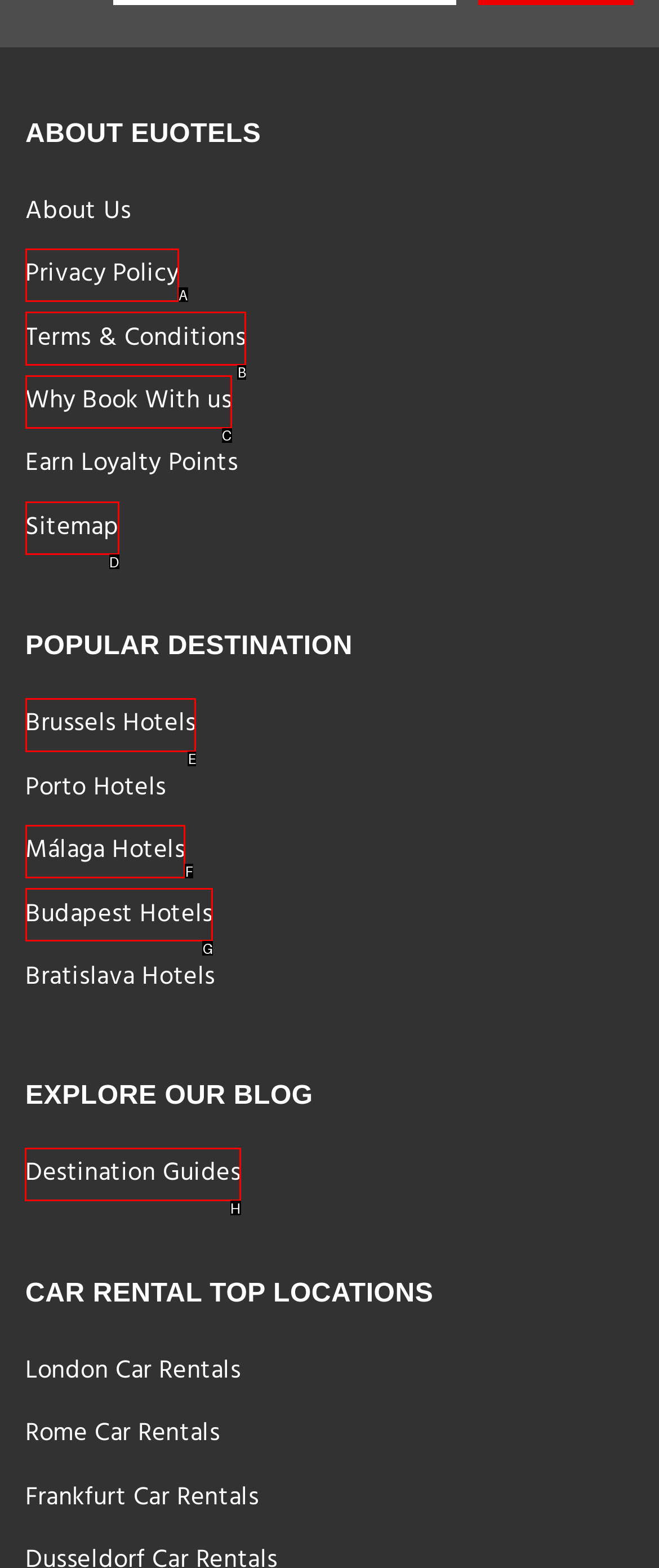Determine the right option to click to perform this task: Read Destination Guides
Answer with the correct letter from the given choices directly.

H